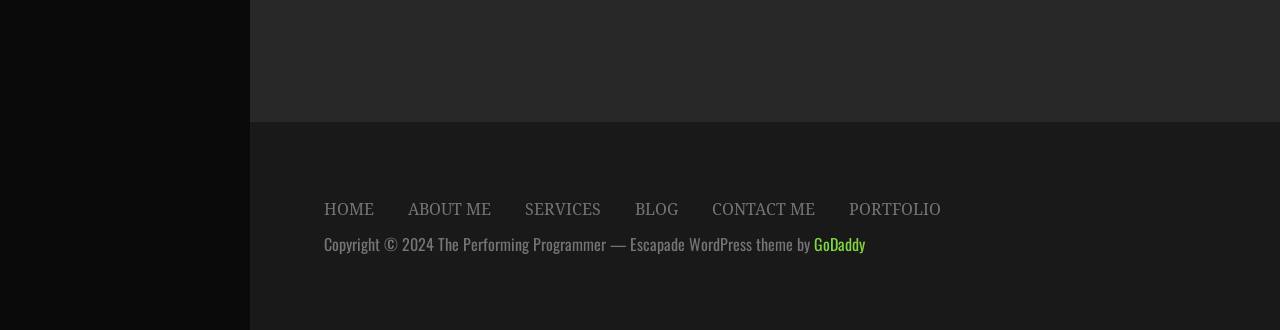Extract the bounding box coordinates for the UI element described as: "parent_node: Contact Us aria-label="Infobox link"".

None